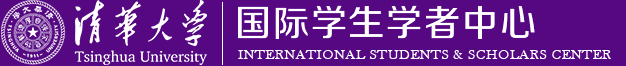Provide a one-word or short-phrase response to the question:
What language is the title written in besides English?

Chinese